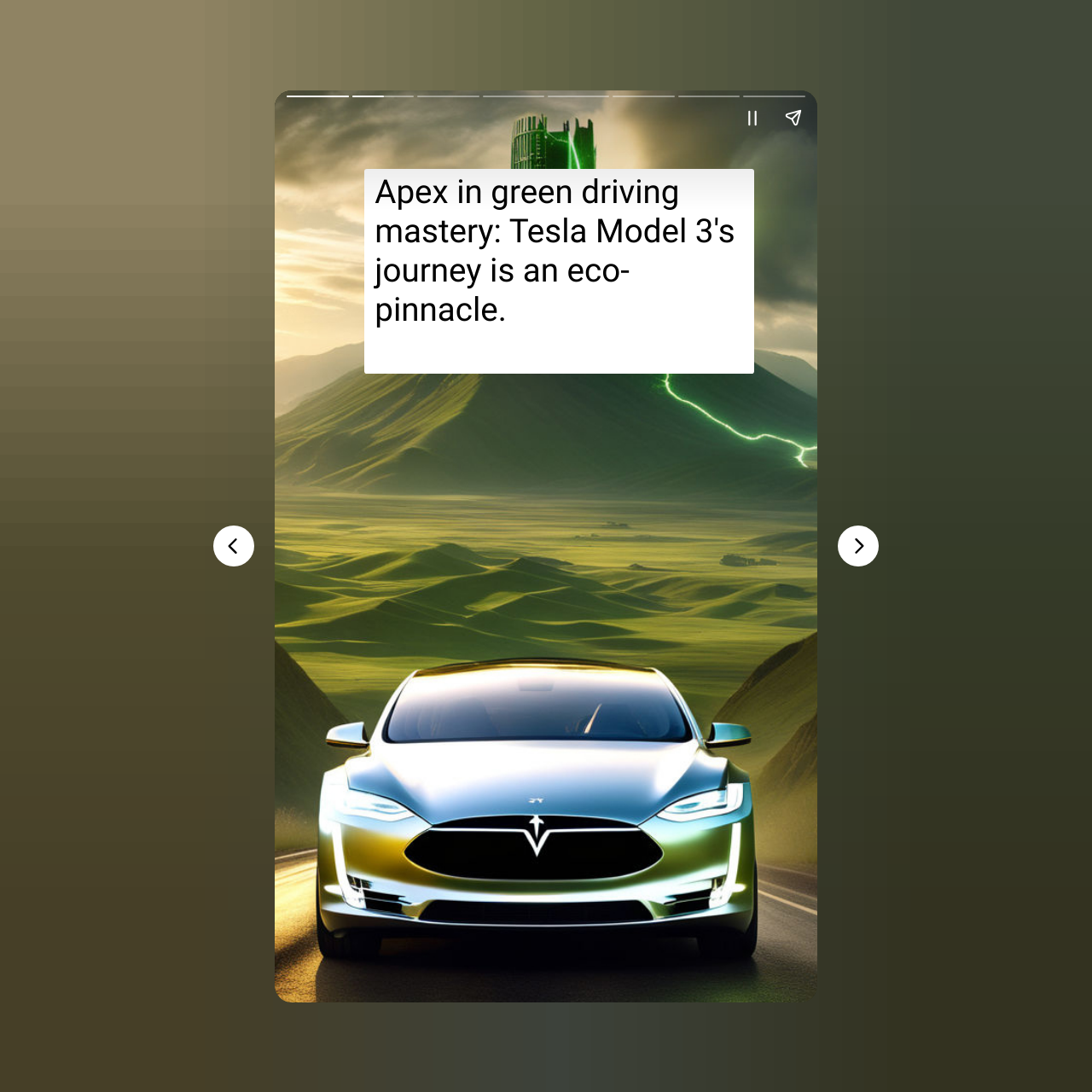Please answer the following question using a single word or phrase: 
What is the purpose of the 'Pause story' button?

To pause the story